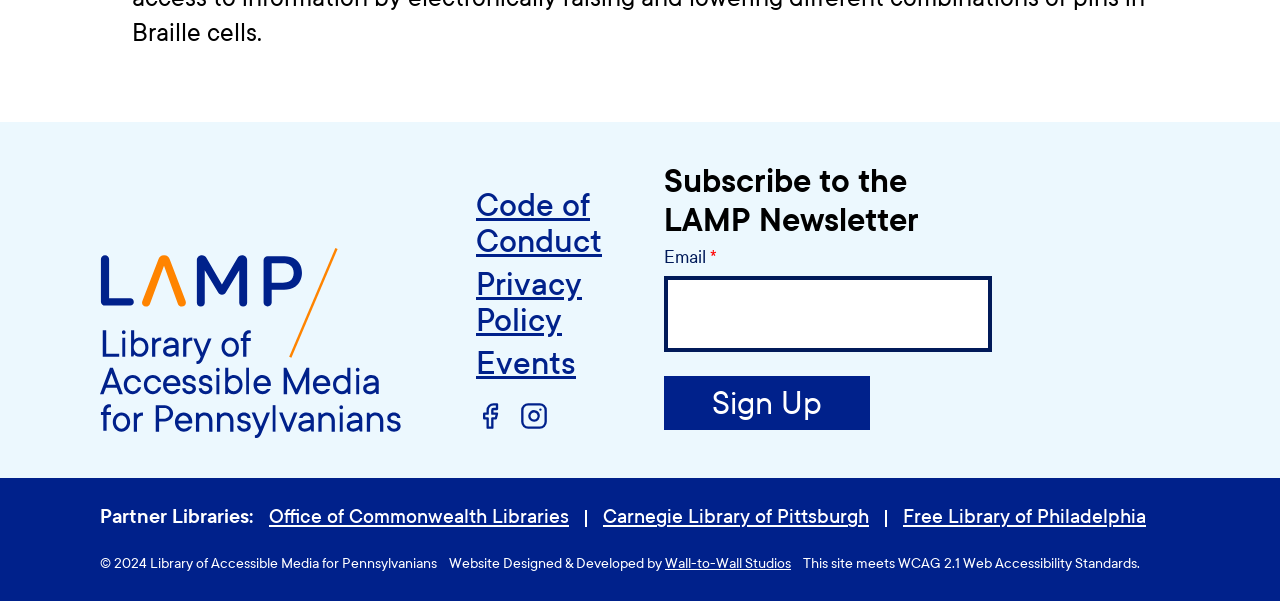How many partner libraries are listed?
Answer the question in as much detail as possible.

The partner libraries are listed below the heading 'Partner Libraries:', and there are three links: 'Office of Commonwealth Libraries', 'Carnegie Library of Pittsburgh', and 'Free Library of Philadelphia'.